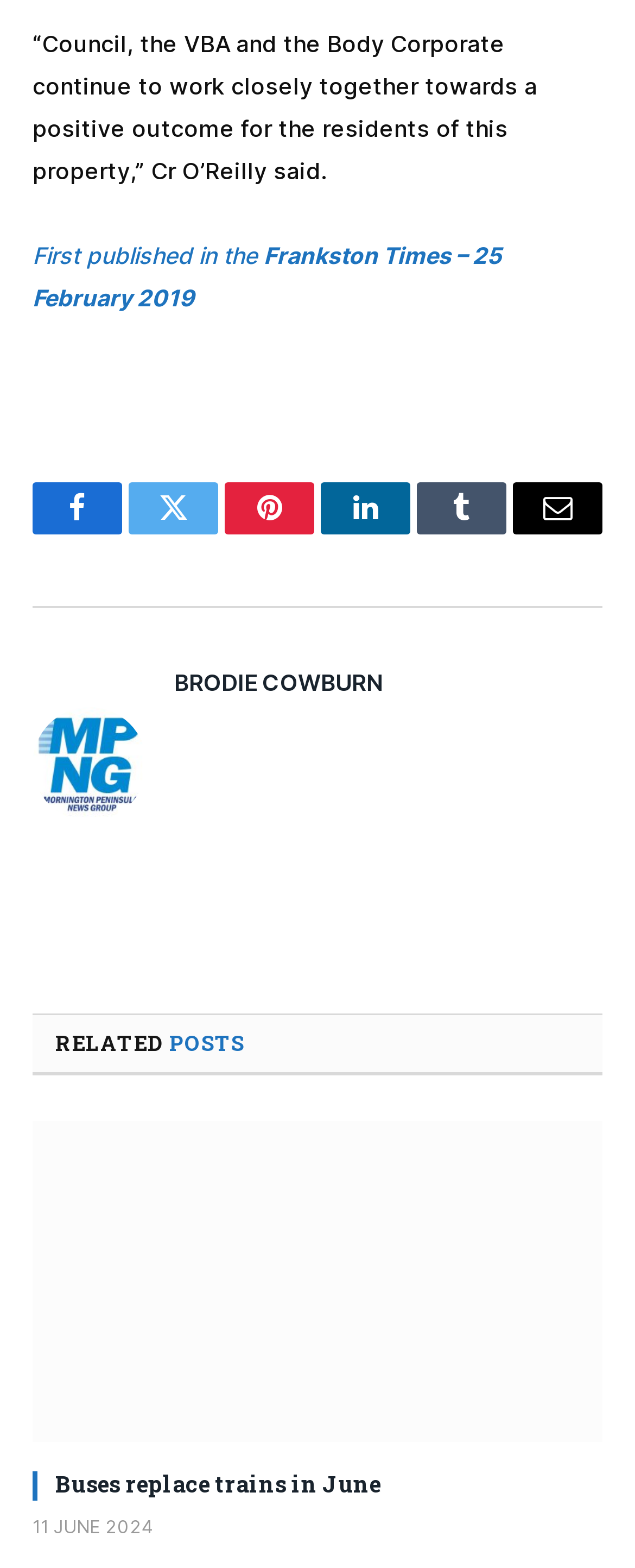Please find the bounding box coordinates of the section that needs to be clicked to achieve this instruction: "Visit the author's page".

[0.274, 0.423, 0.603, 0.445]